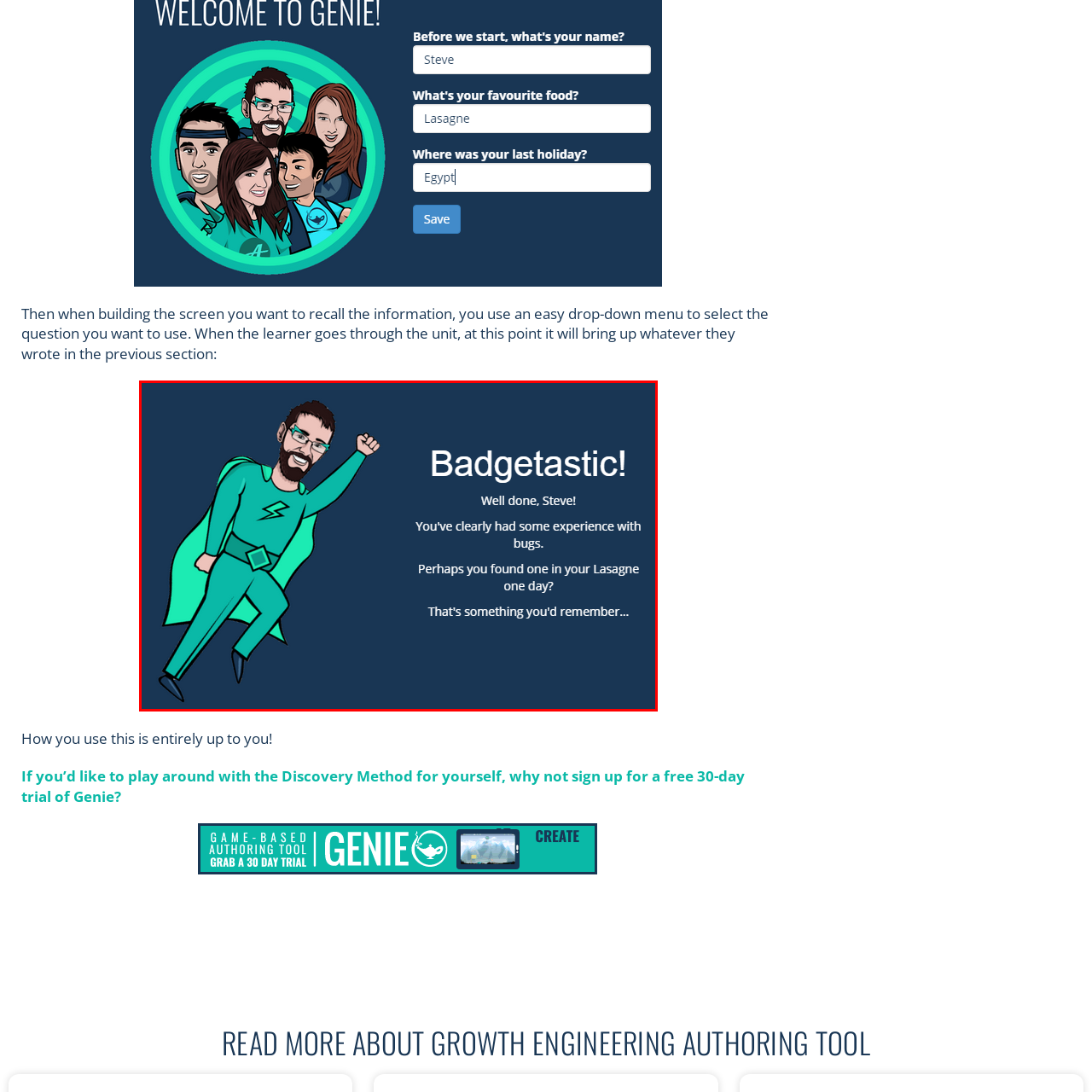Provide a thorough description of the scene depicted within the red bounding box.

The image features a cheerful cartoon character, depicted as a superhero with a bright turquoise costume and a cape. The character is striking a dynamic pose with a raised fist, exuding a sense of triumph and energy. Accompanying the illustration is the text "Badgetastic!" prominently displayed at the top, suggesting a celebratory theme.

Below the character, the text addresses a person named Steve, complimenting him on his accomplishments and referencing his experiences with "bugs," which adds a humorous touch. The text continues with a light-hearted query about whether he might have encountered a bug in his lasagna, playfully implying a memorable and amusing situation. The background is a solid dark color, enhancing the vibrancy of the character and the text, making the overall design engaging and eye-catching.